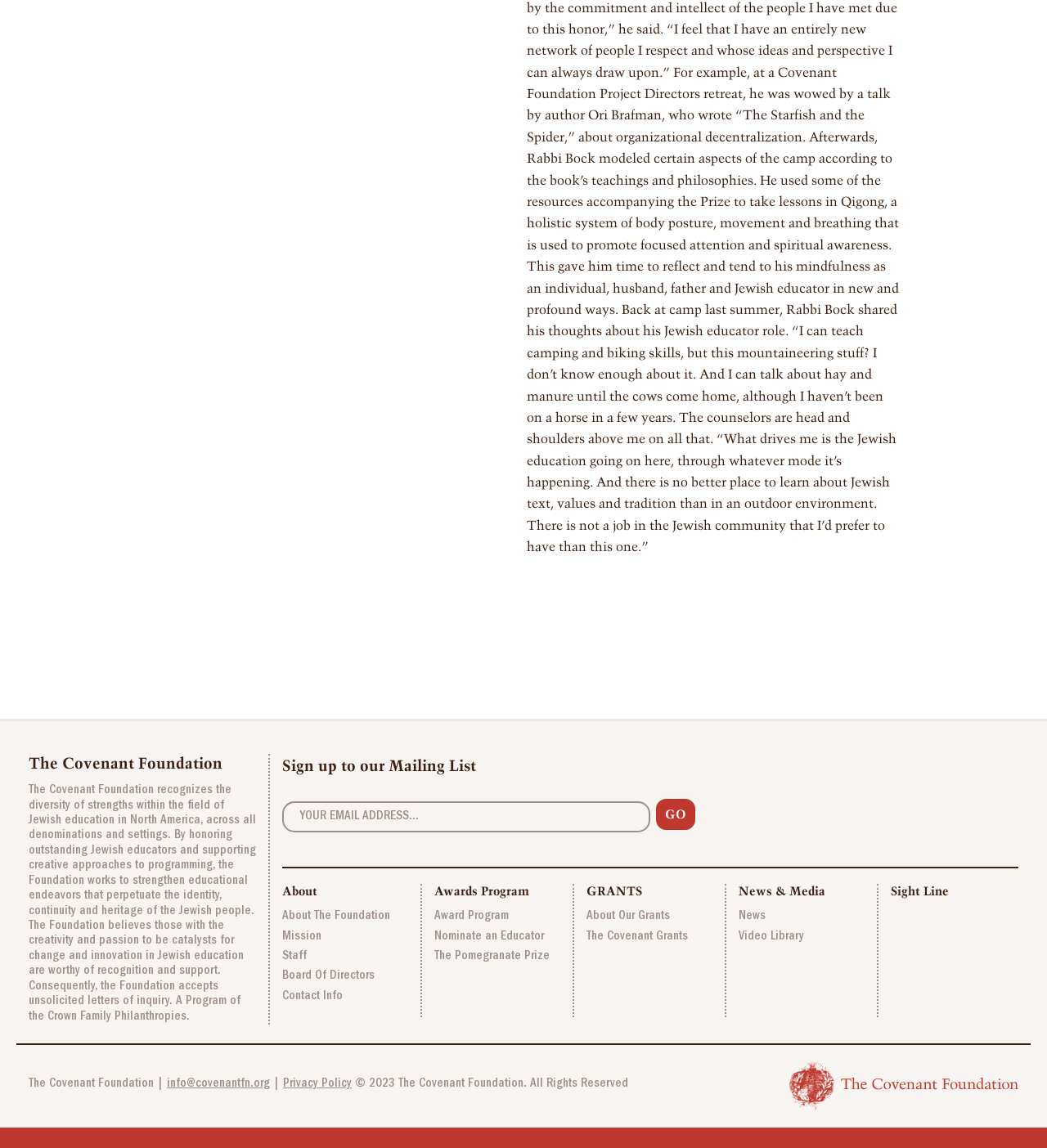Please provide the bounding box coordinates for the element that needs to be clicked to perform the instruction: "Sign up to the mailing list". The coordinates must consist of four float numbers between 0 and 1, formatted as [left, top, right, bottom].

[0.27, 0.658, 0.455, 0.675]